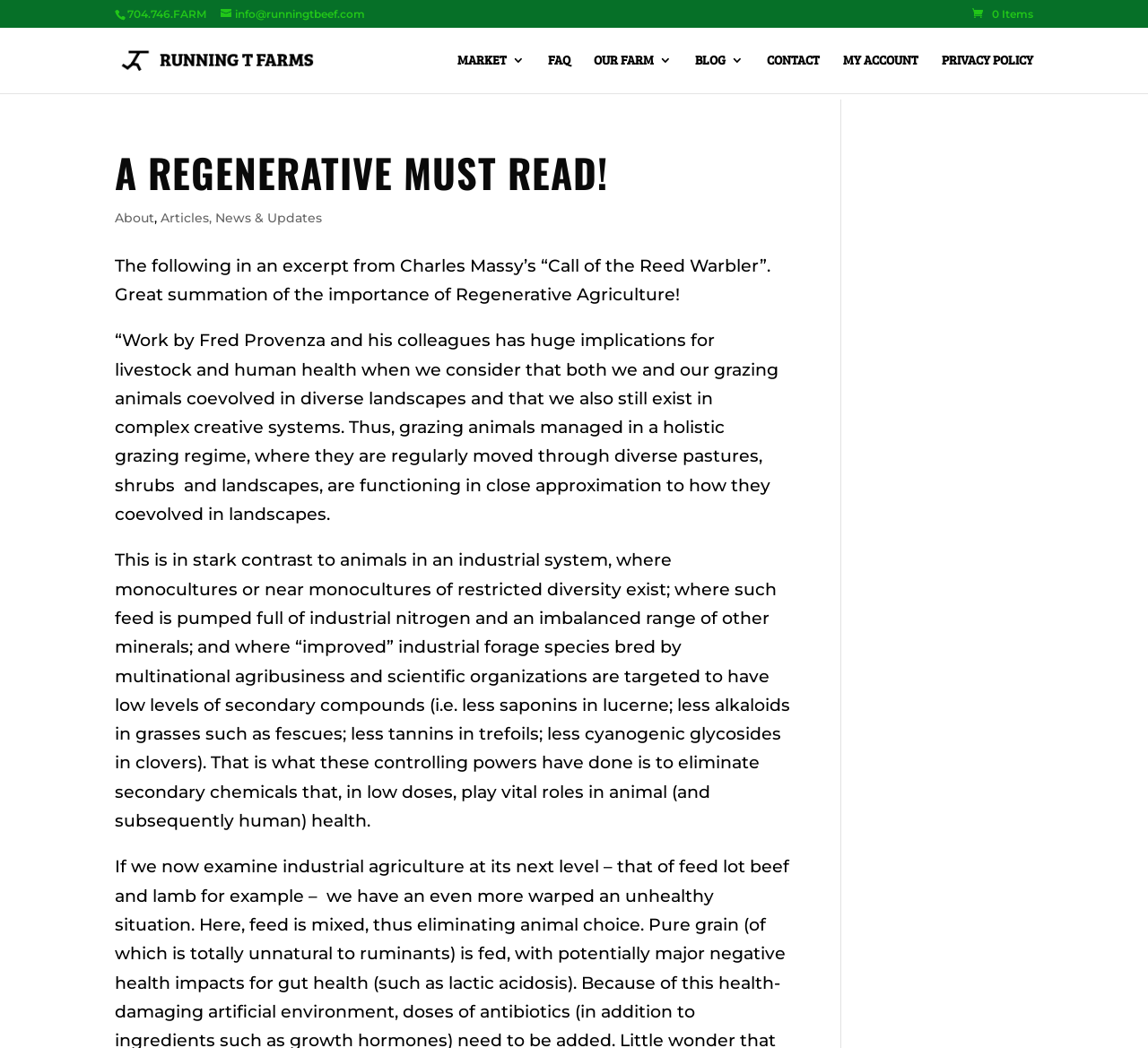What is the topic of the article excerpt?
Answer the question with just one word or phrase using the image.

Regenerative Agriculture